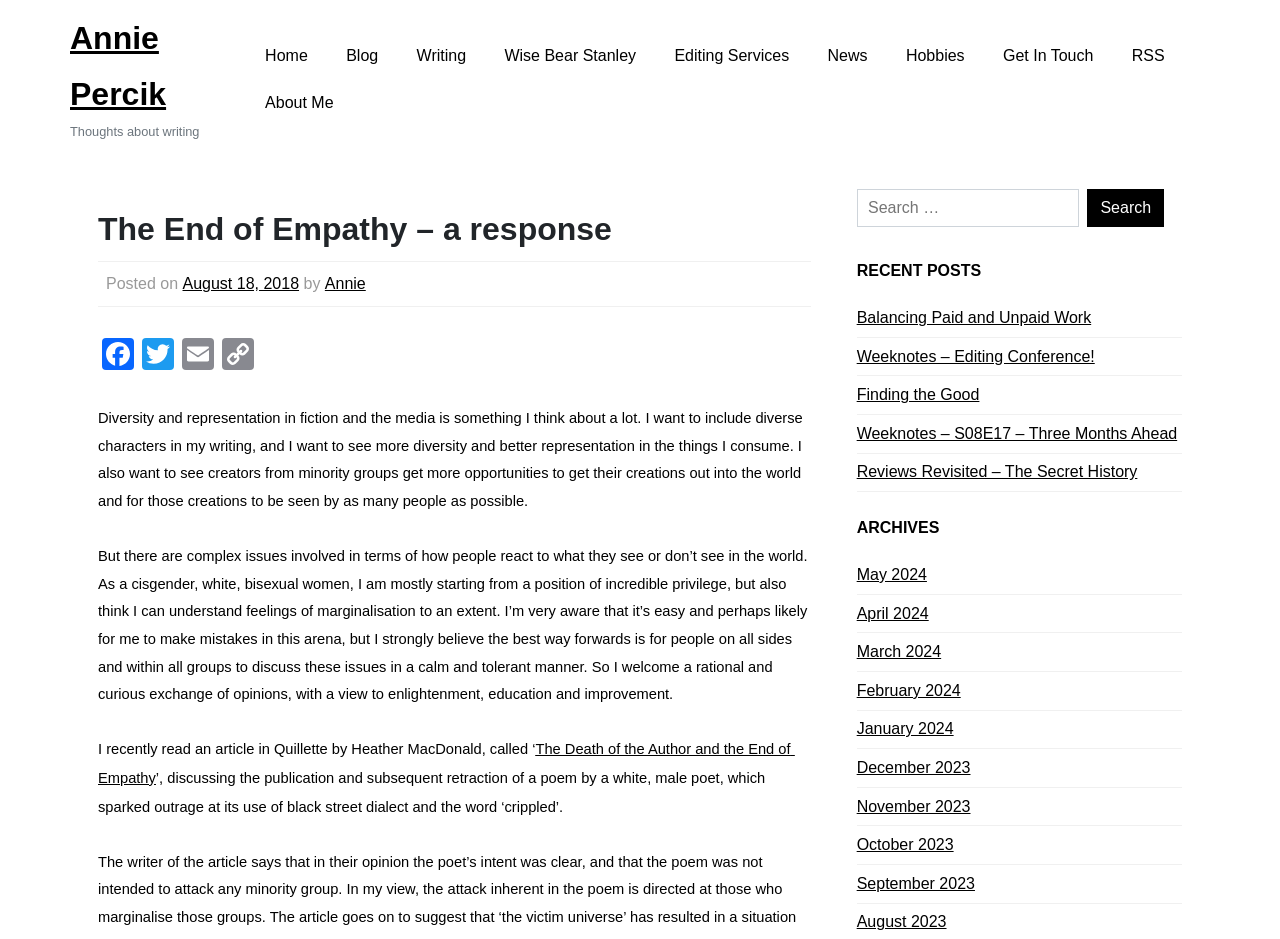Please use the details from the image to answer the following question comprehensively:
What is the author's name?

The author's name can be found in the link 'Annie Percik' at the top of the webpage, which is also the title of the webpage. Additionally, the author's name is mentioned again in the link 'by Annie' in the article header.